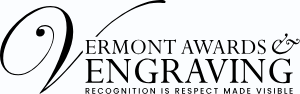What is the theme of the company's tagline?
Please provide a single word or phrase as the answer based on the screenshot.

Recognition and respect